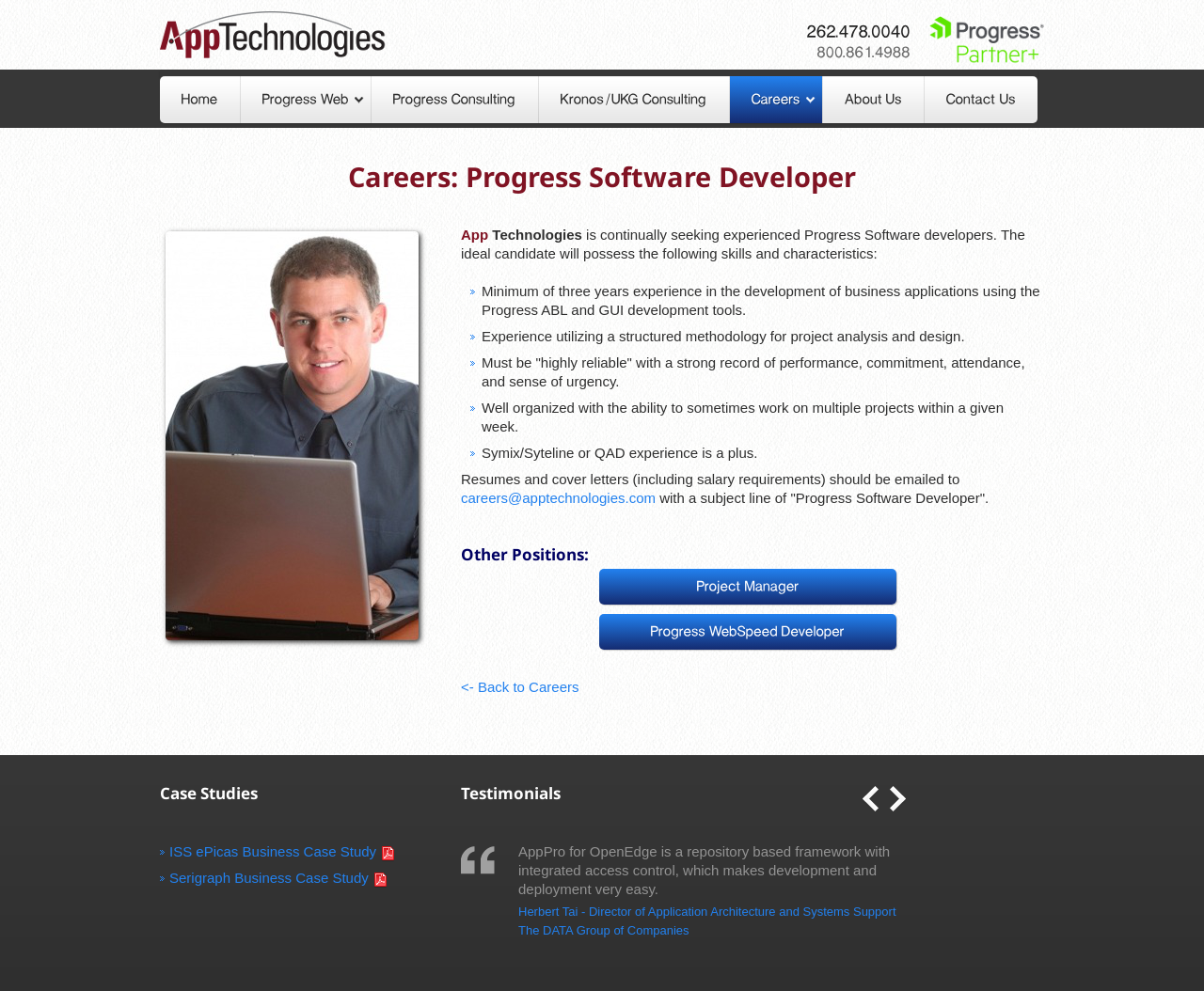What is the company name in the logo?
Provide a comprehensive and detailed answer to the question.

I found the company name by looking at the logo at the top left corner of the webpage, which is an image with the text 'App Technologies'.